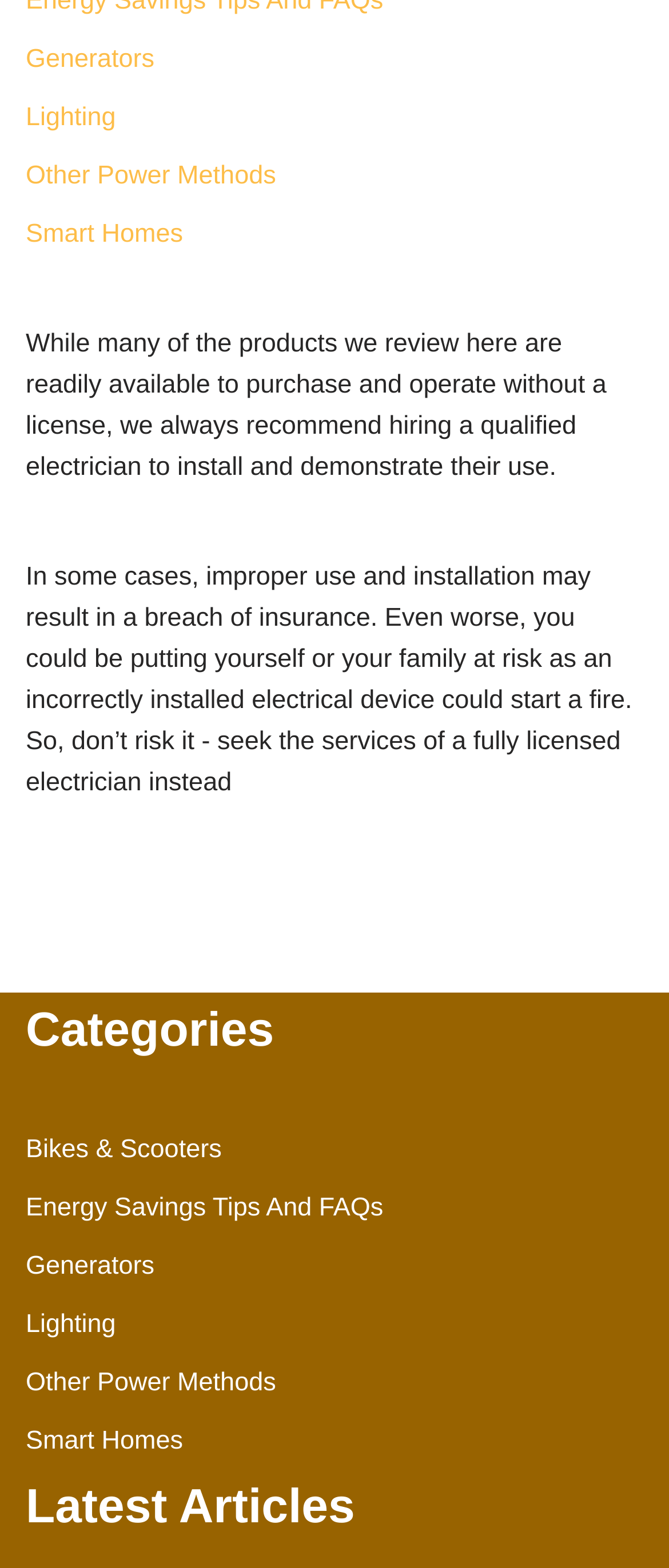Locate the bounding box coordinates of the clickable part needed for the task: "Browse Categories".

[0.038, 0.637, 0.962, 0.677]